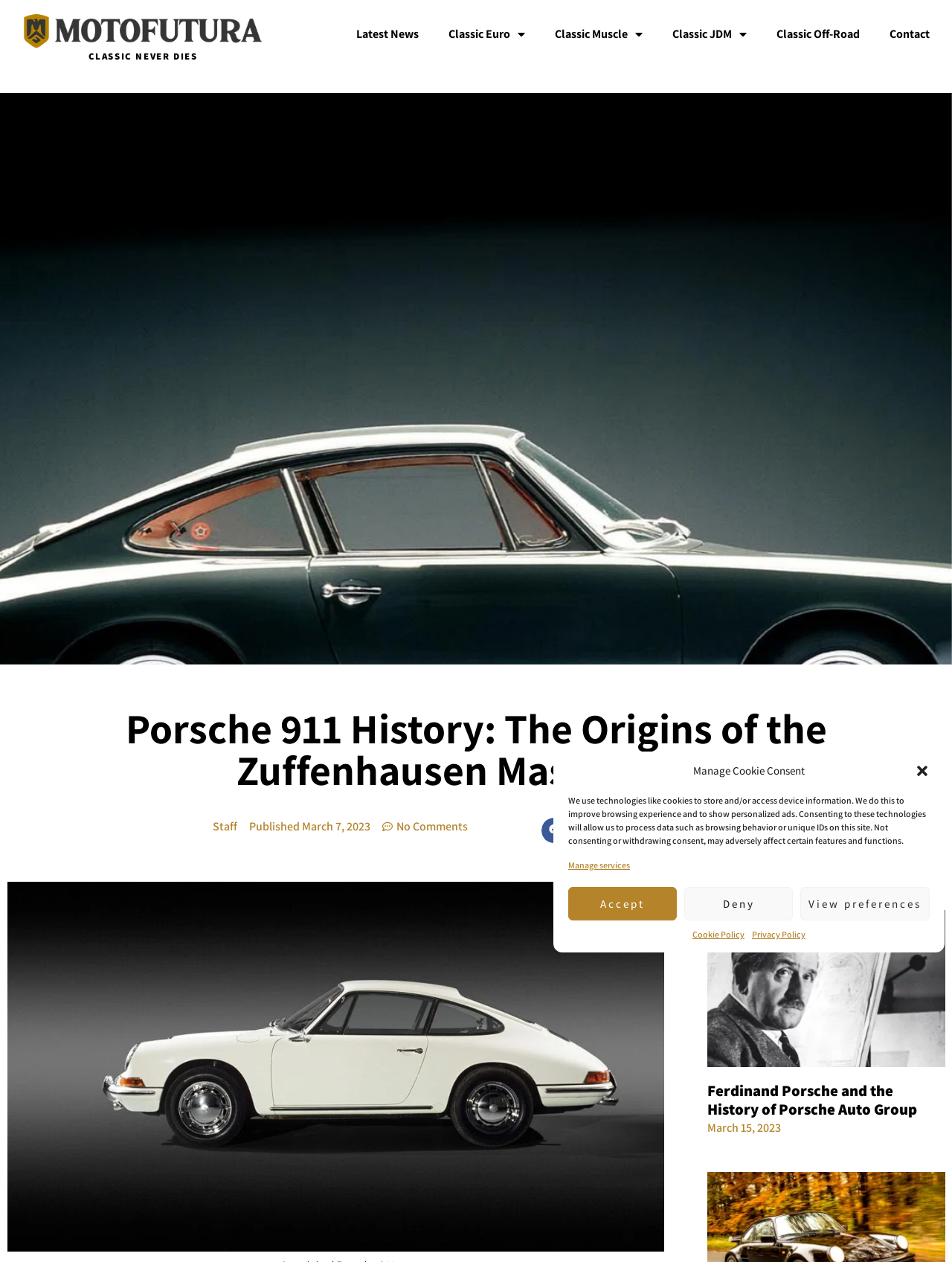Pinpoint the bounding box coordinates of the clickable element needed to complete the instruction: "Click on the 'anticipate the future' link". The coordinates should be provided as four float numbers between 0 and 1: [left, top, right, bottom].

None